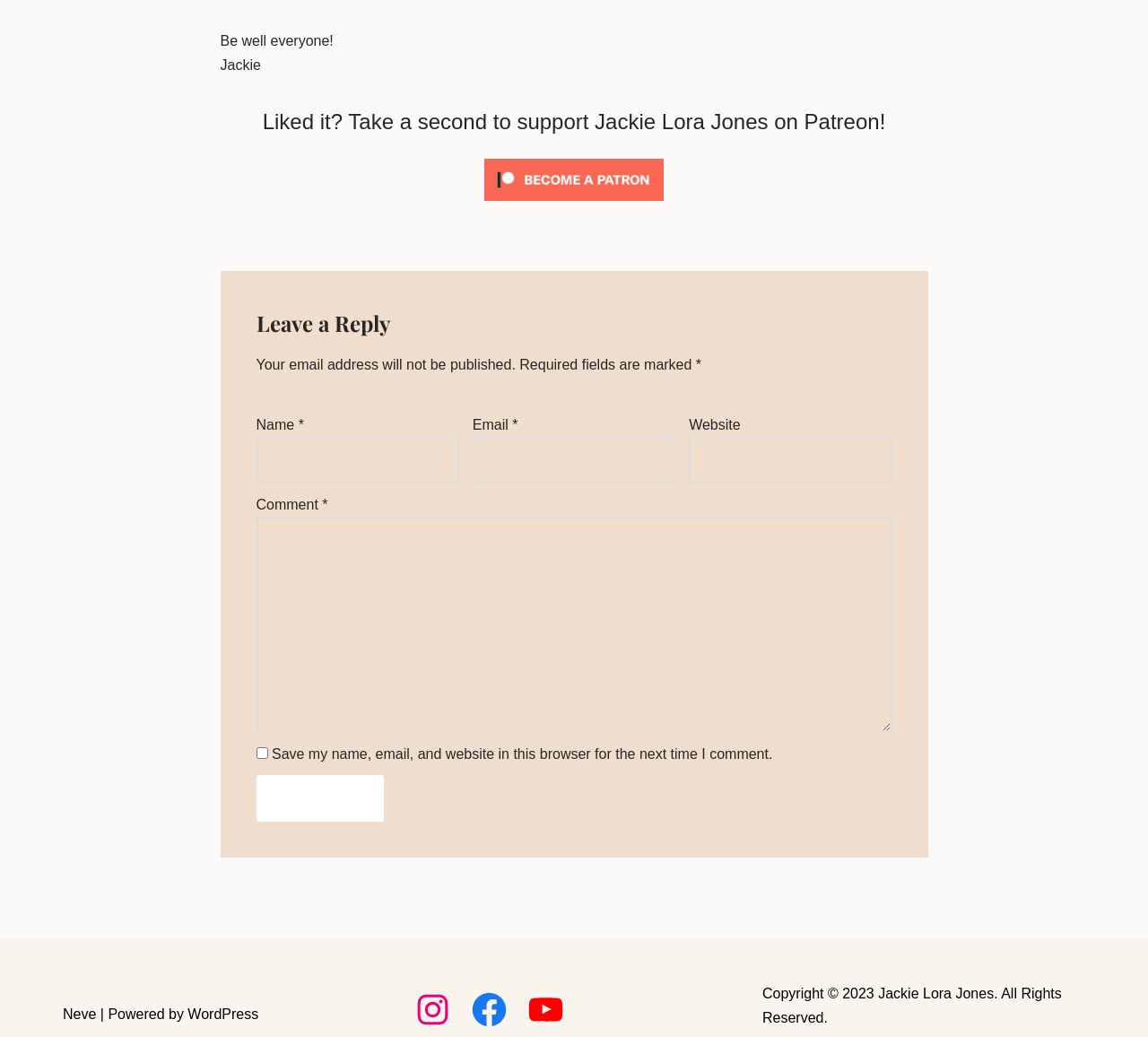What is required to leave a reply?
Provide a concise answer using a single word or phrase based on the image.

Name, Email, and Comment